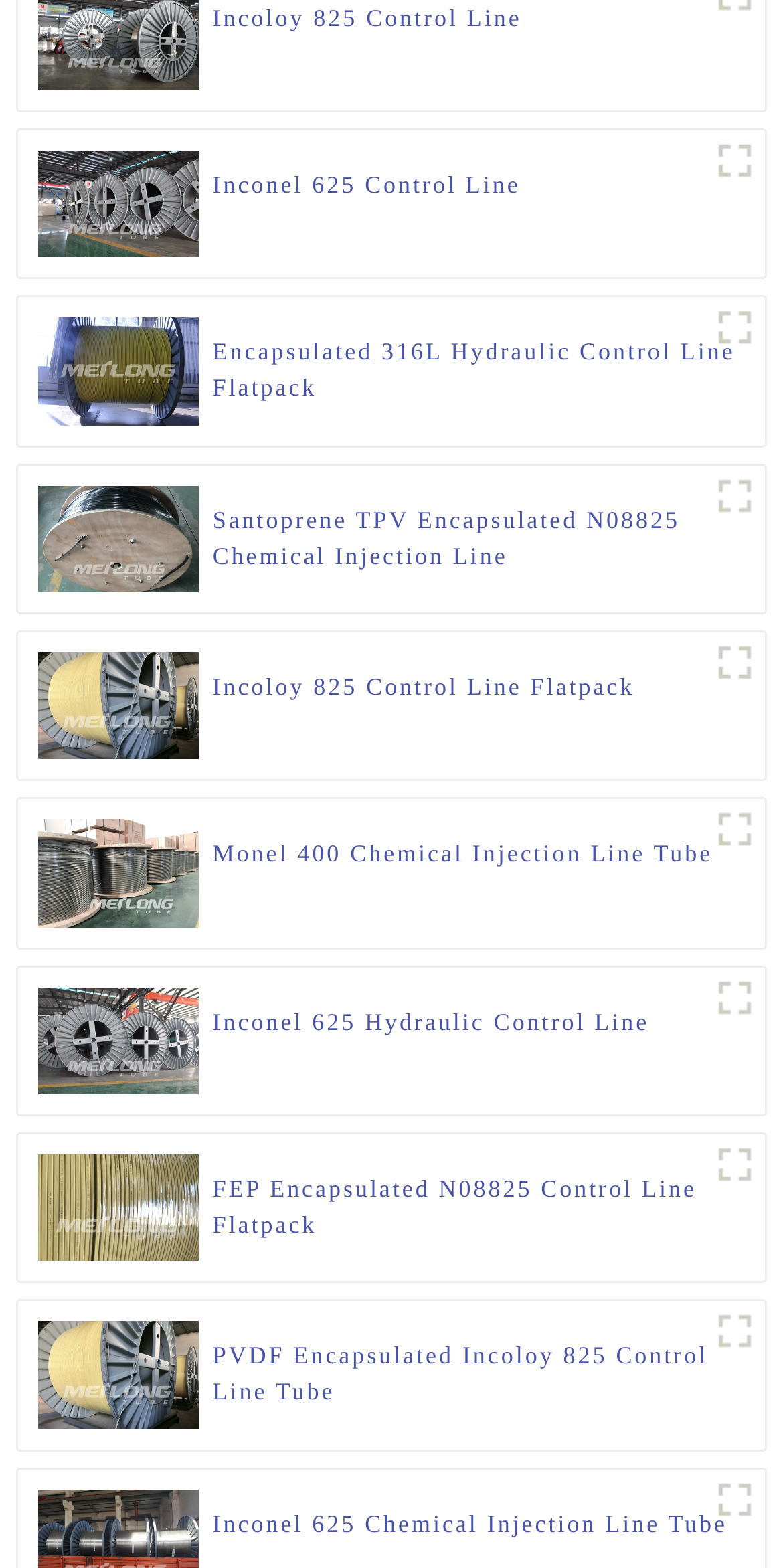For the following element description, predict the bounding box coordinates in the format (top-left x, top-left y, bottom-right x, bottom-right y). All values should be floating point numbers between 0 and 1. Description: title="20211229152909"

[0.9, 0.403, 0.977, 0.442]